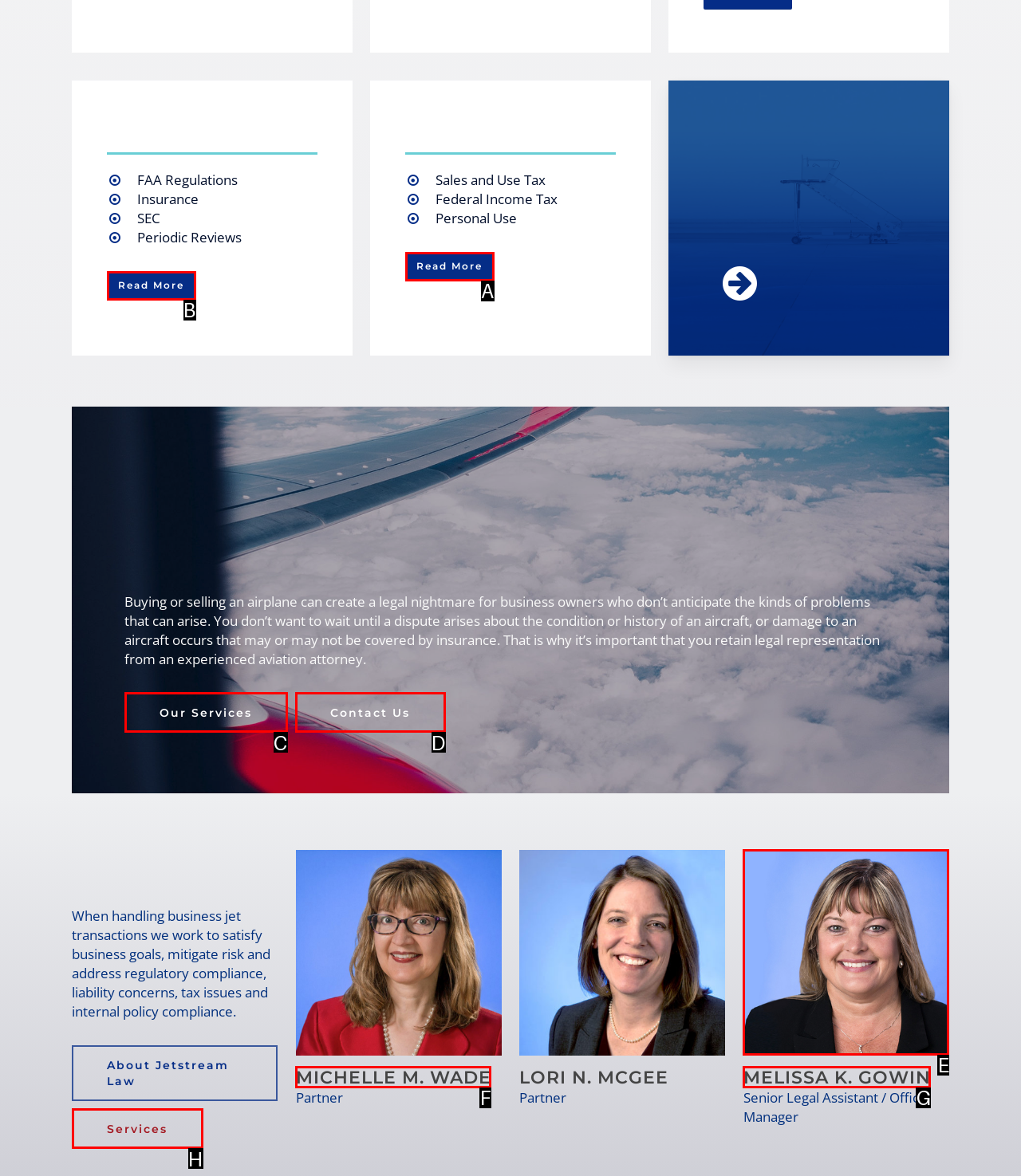Find the HTML element that matches the description: Services. Answer using the letter of the best match from the available choices.

H